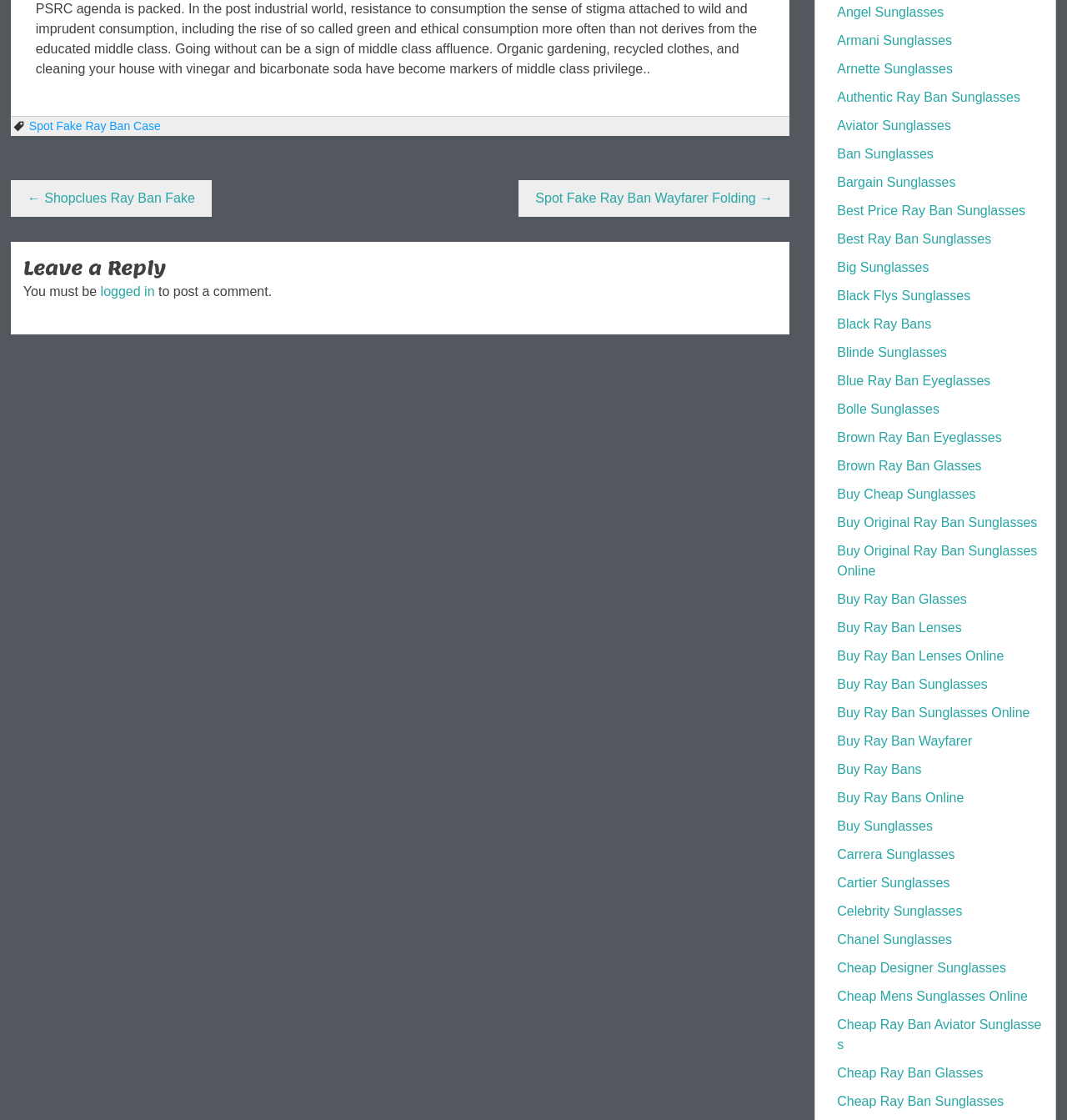What type of content is below the 'Leave a Reply' section?
Using the image, provide a concise answer in one word or a short phrase.

Commenting instructions